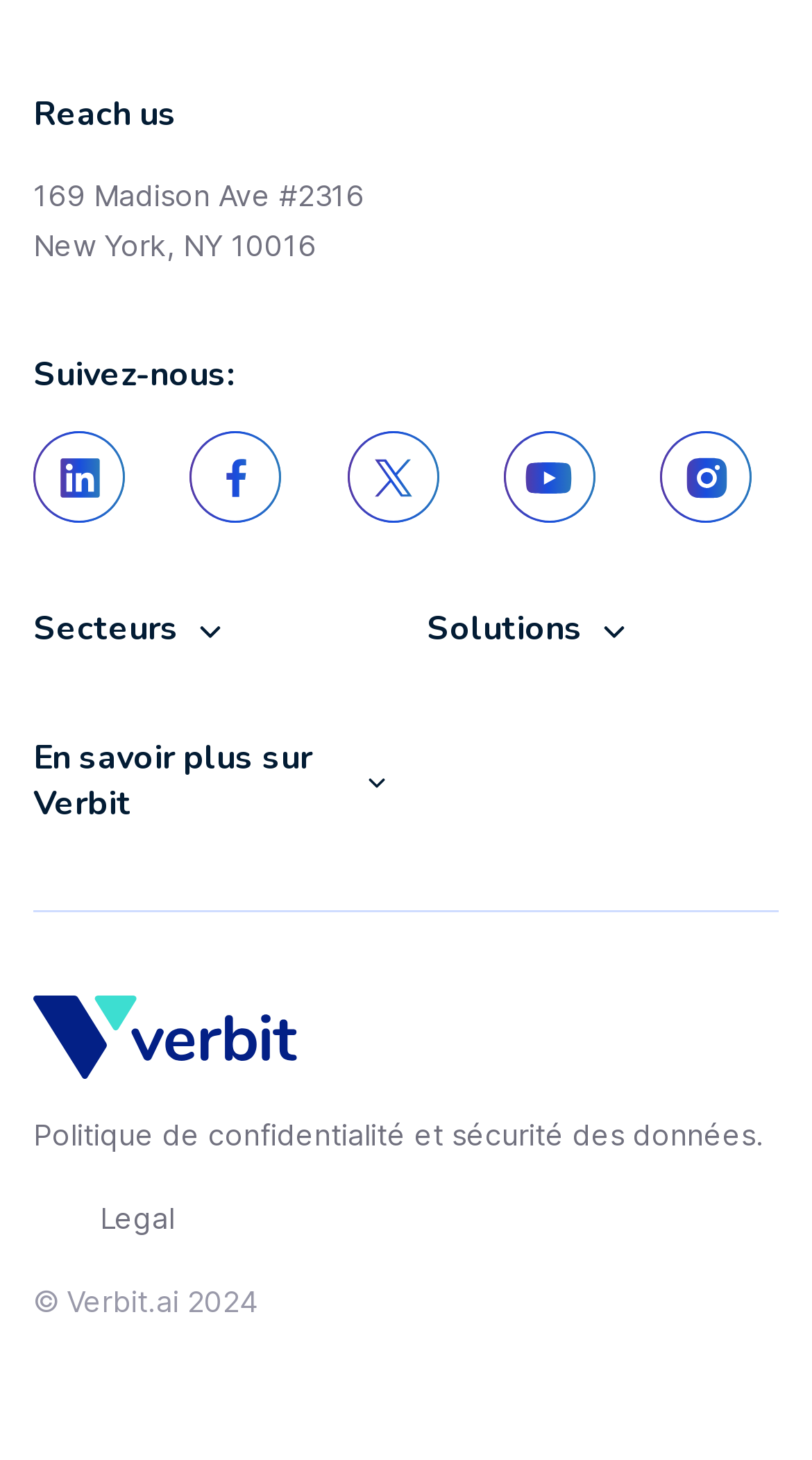What is the company's address?
Refer to the image and answer the question using a single word or phrase.

169 Madison Ave #2316, New York, NY 10016